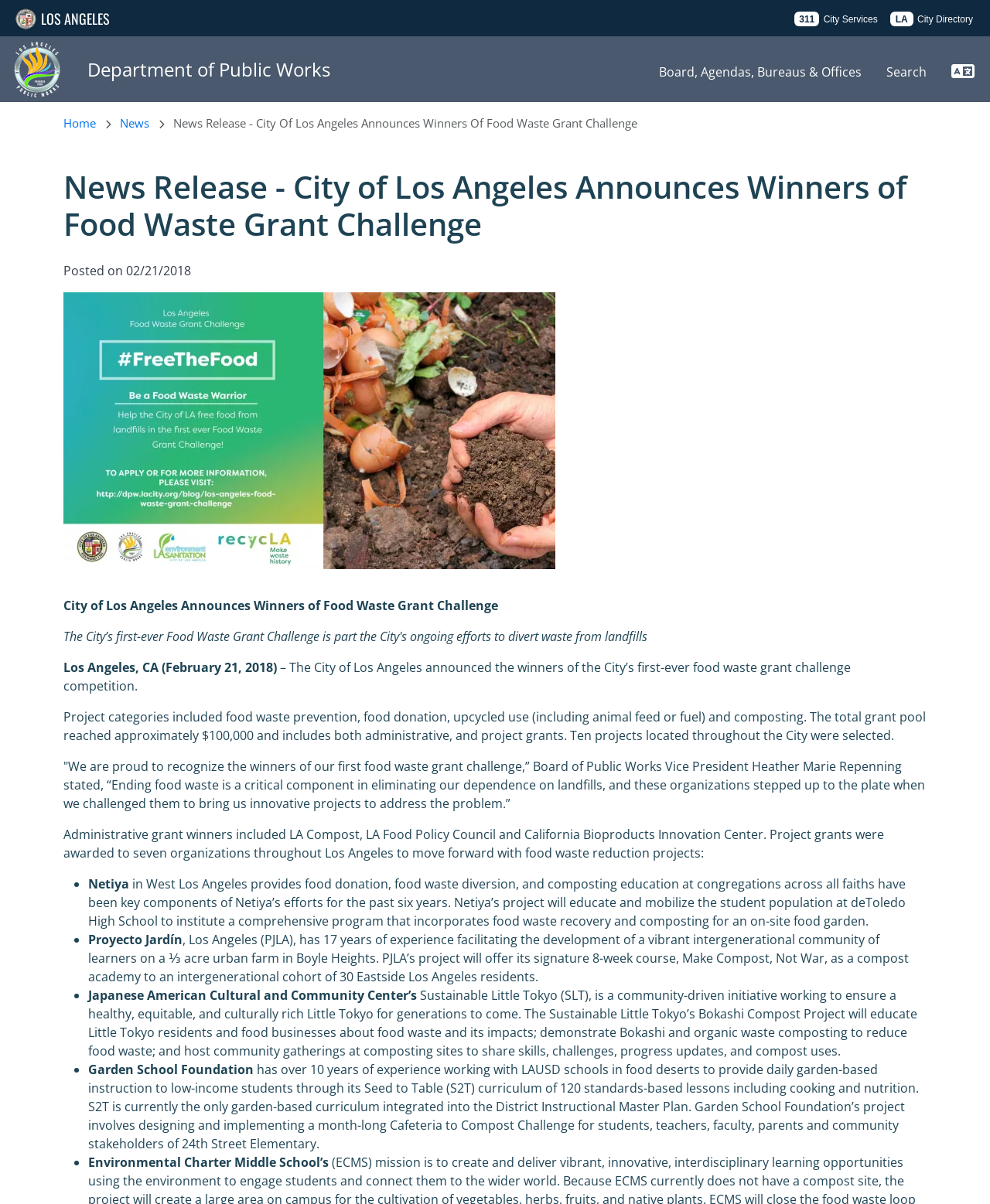Given the webpage screenshot, identify the bounding box of the UI element that matches this description: "Department of Public Works".

[0.088, 0.047, 0.334, 0.068]